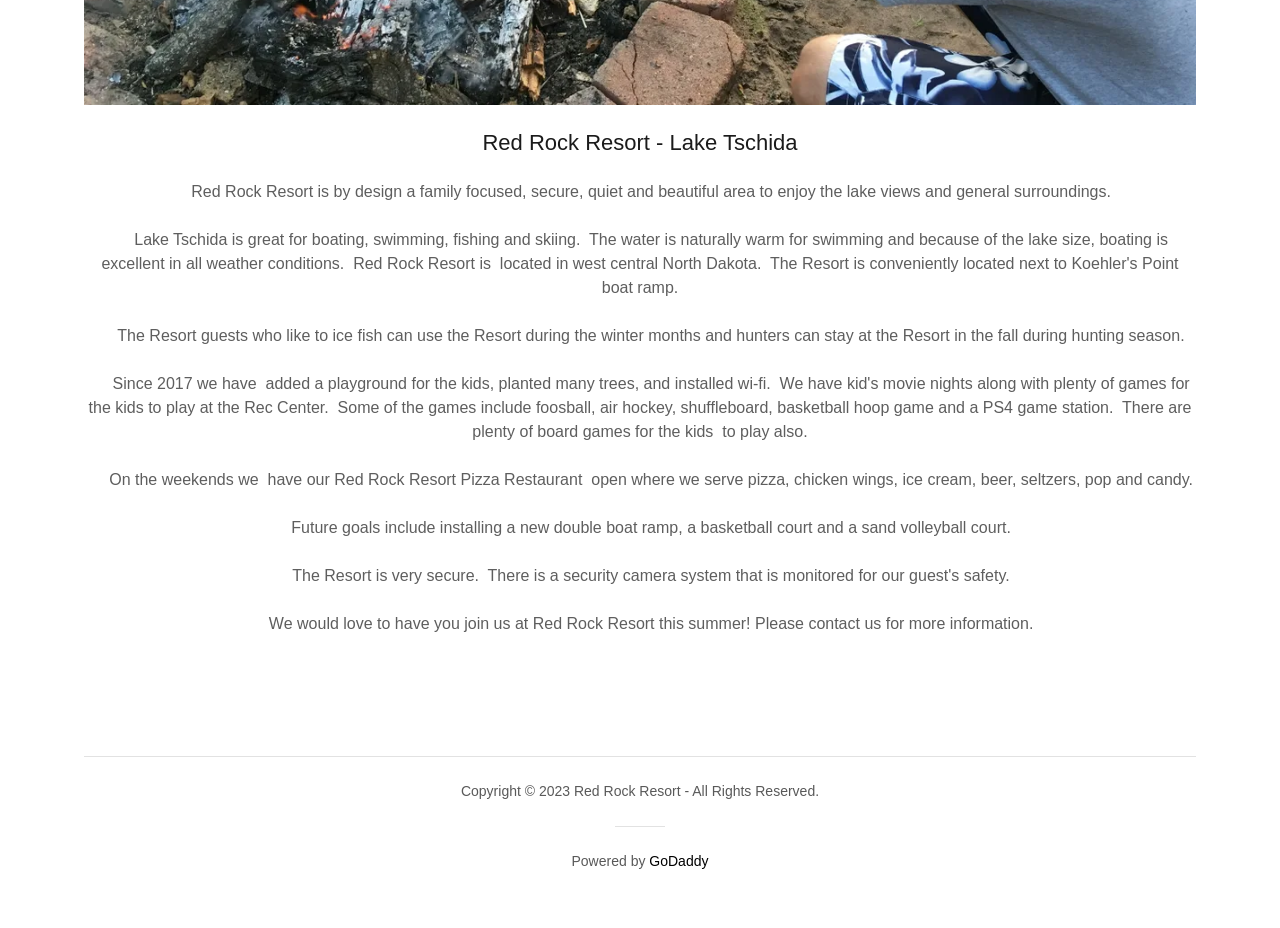Please determine the bounding box coordinates for the UI element described here. Use the format (top-left x, top-left y, bottom-right x, bottom-right y) with values bounded between 0 and 1: GoDaddy

[0.507, 0.92, 0.554, 0.937]